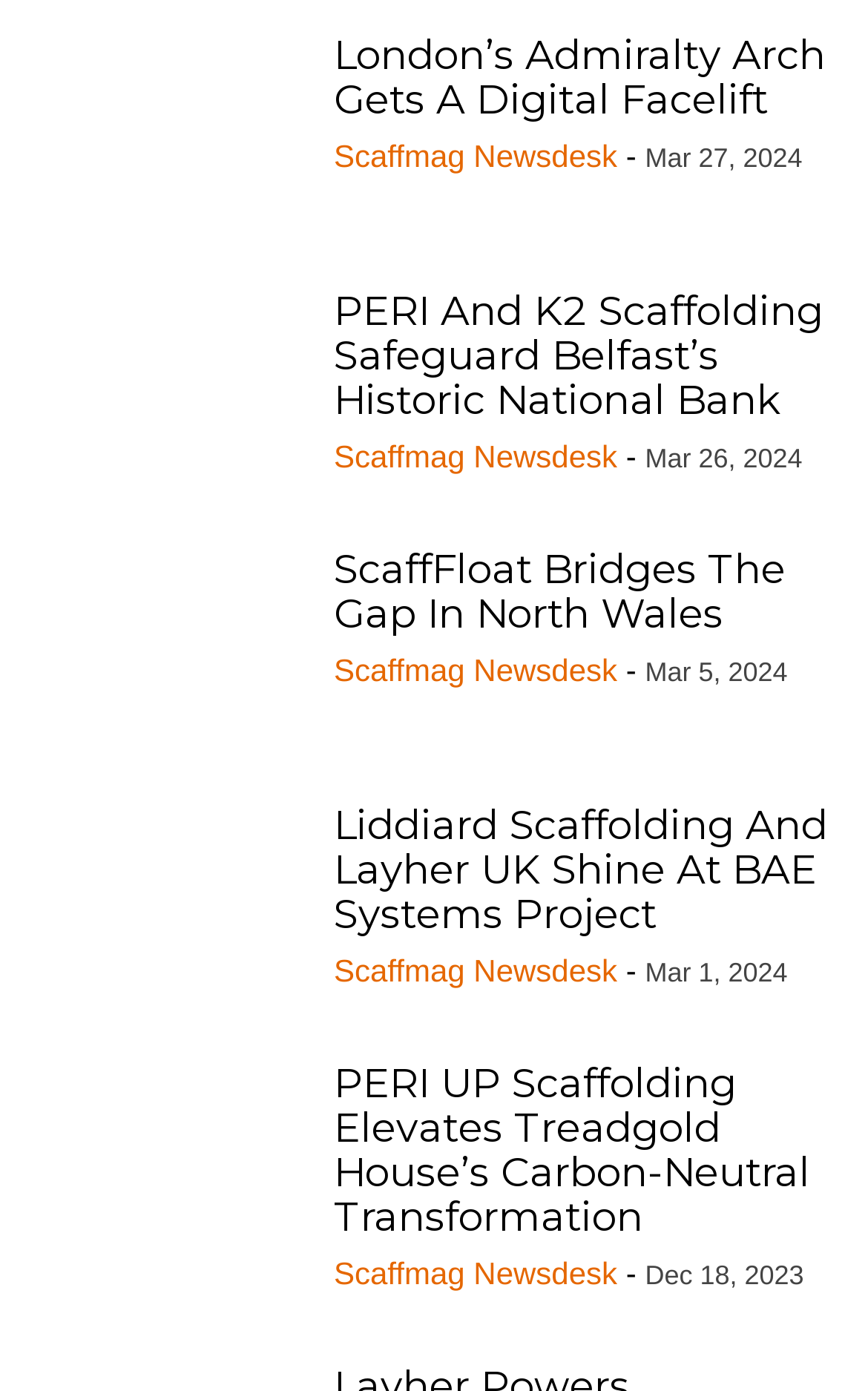Respond to the question below with a single word or phrase: How many images are on this page?

6